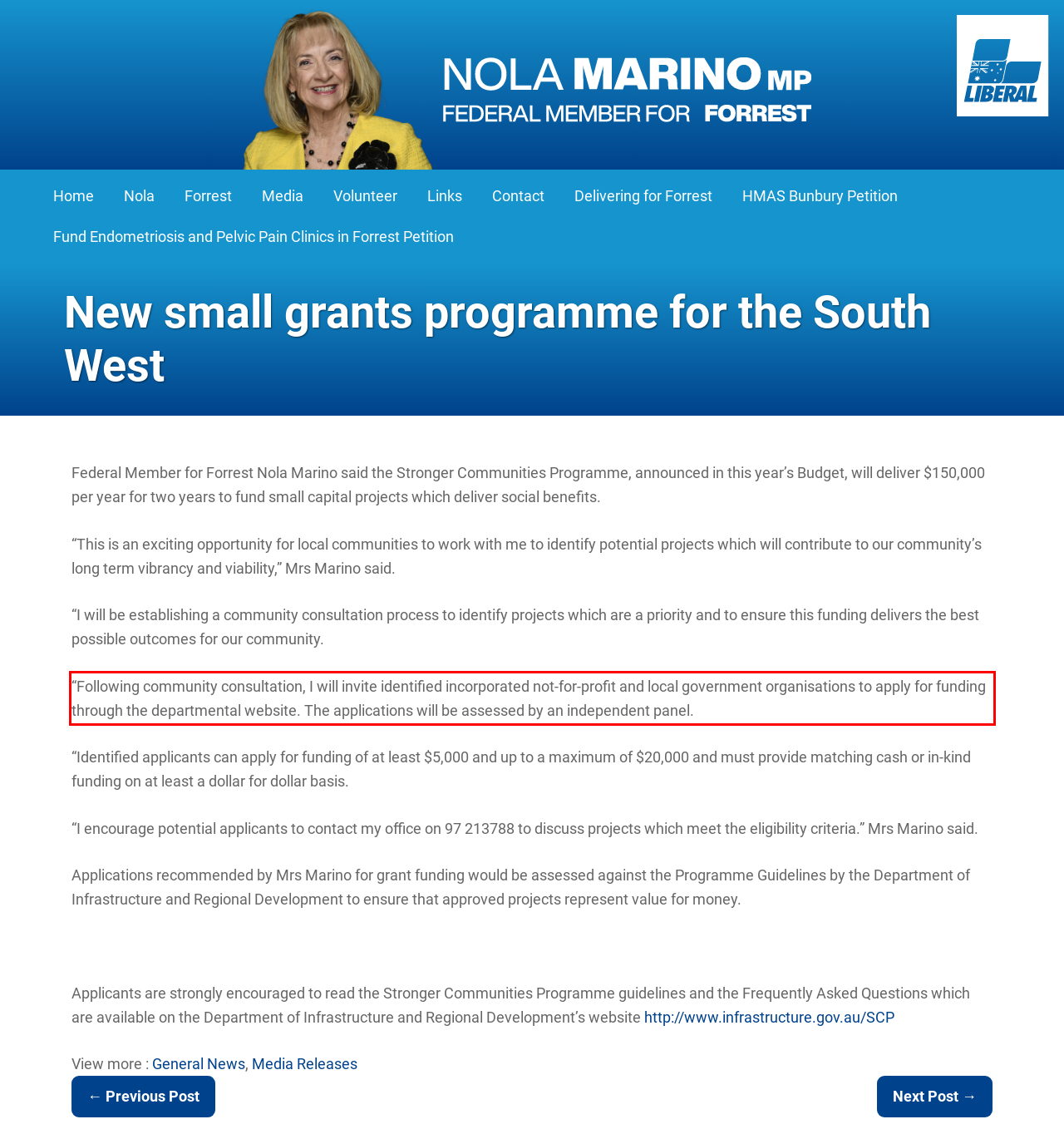You are provided with a screenshot of a webpage featuring a red rectangle bounding box. Extract the text content within this red bounding box using OCR.

“Following community consultation, I will invite identified incorporated not-for-profit and local government organisations to apply for funding through the departmental website. The applications will be assessed by an independent panel.